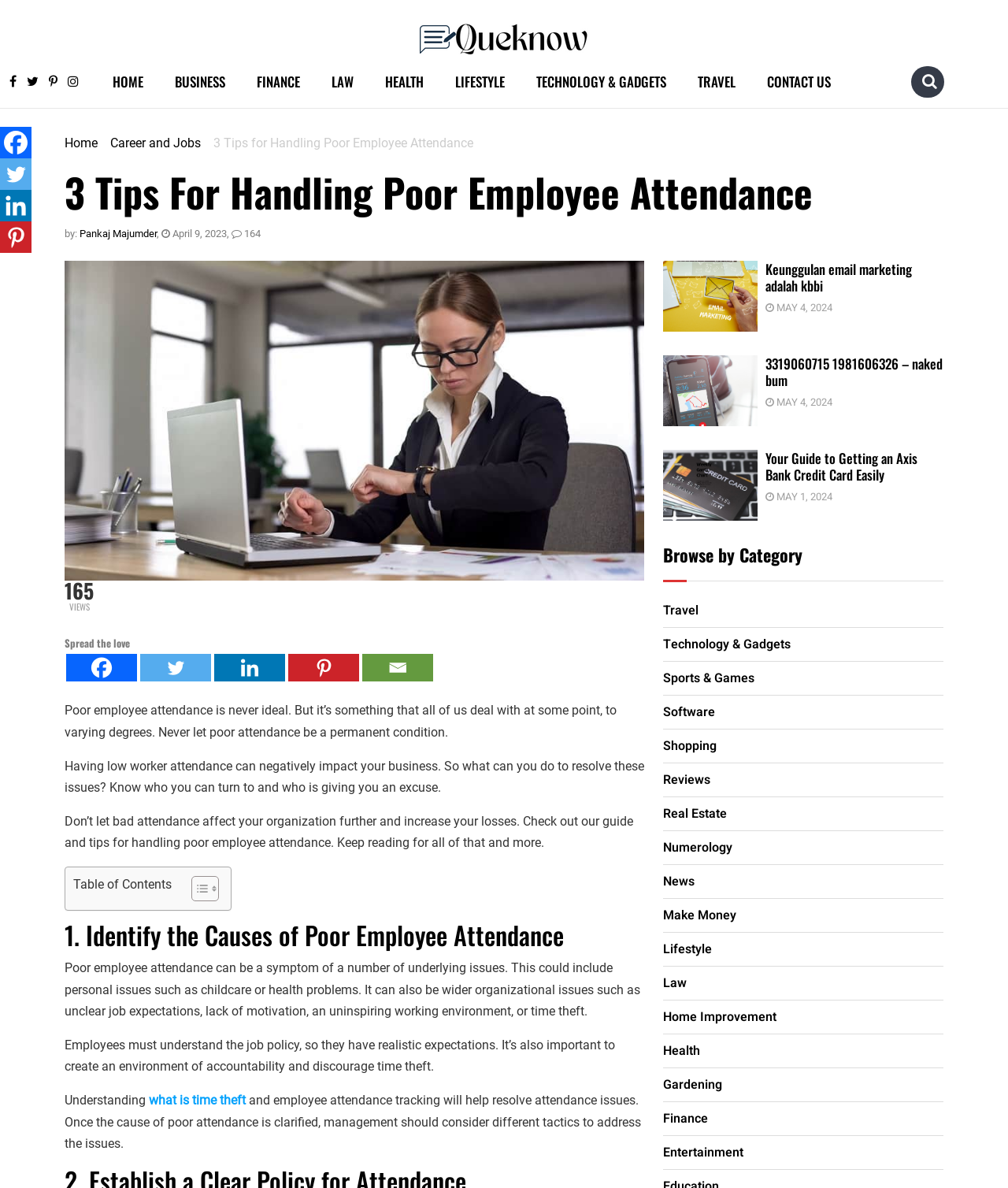Could you provide the bounding box coordinates for the portion of the screen to click to complete this instruction: "Read the article '3 Tips for Handling Poor Employee Attendance'"?

[0.212, 0.114, 0.47, 0.127]